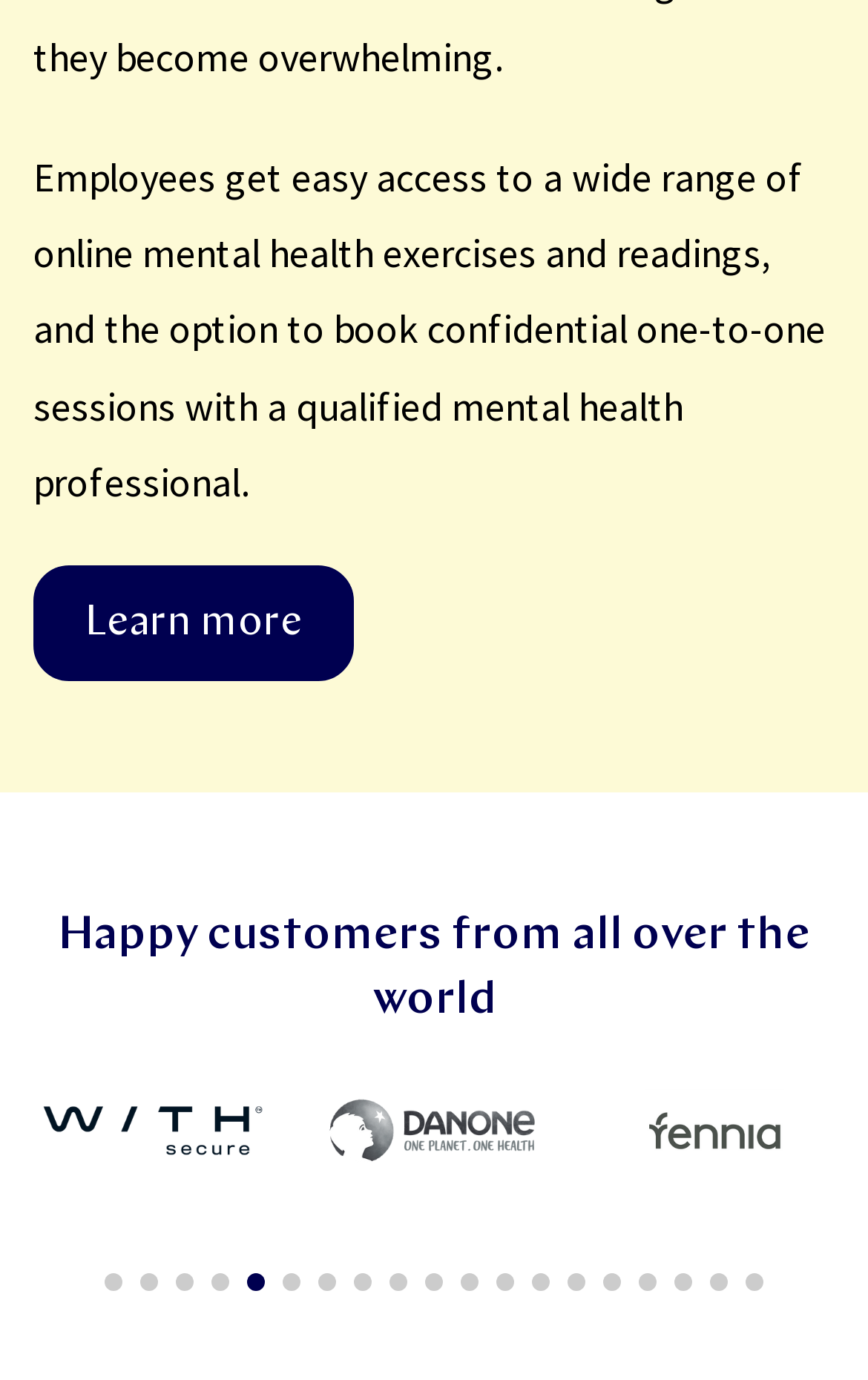Find the bounding box coordinates for the element that must be clicked to complete the instruction: "View customer testimonial from Turku". The coordinates should be four float numbers between 0 and 1, indicated as [left, top, right, bottom].

[0.038, 0.78, 0.314, 0.859]